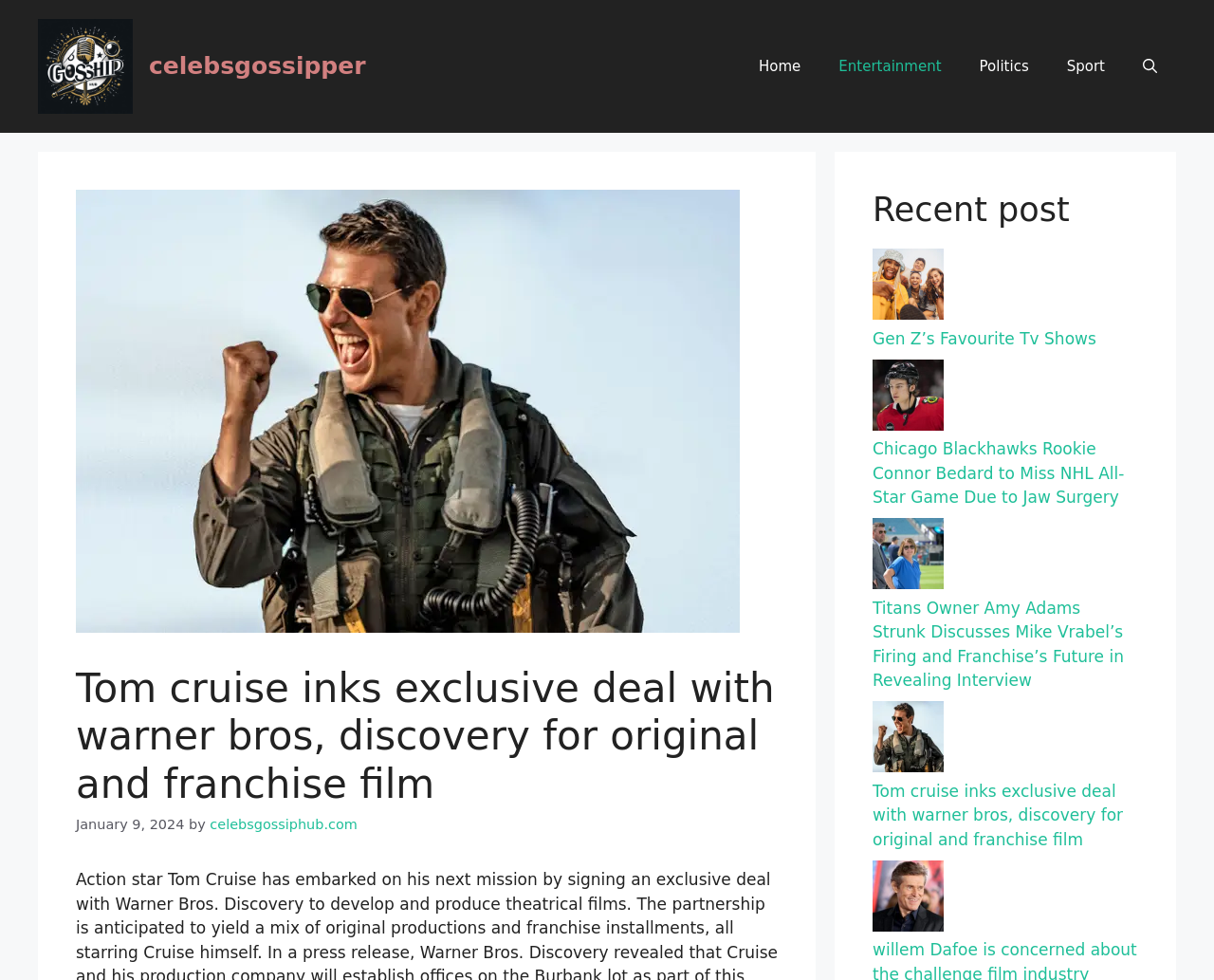Point out the bounding box coordinates of the section to click in order to follow this instruction: "View the recent post about Gen Z's favorite TV shows".

[0.719, 0.335, 0.903, 0.355]